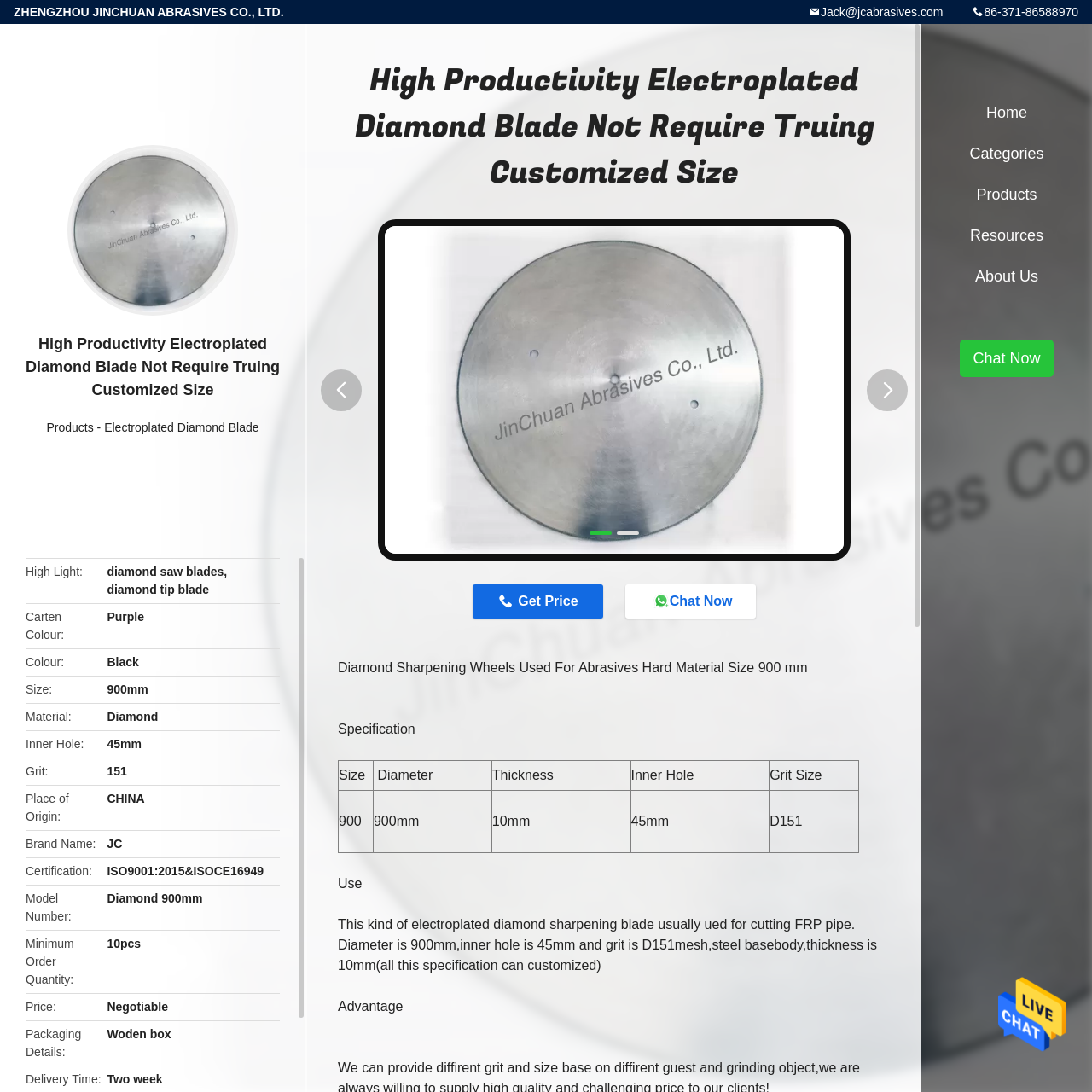Locate the bounding box coordinates of the region to be clicked to comply with the following instruction: "Chat now". The coordinates must be four float numbers between 0 and 1, in the form [left, top, right, bottom].

[0.572, 0.535, 0.692, 0.566]